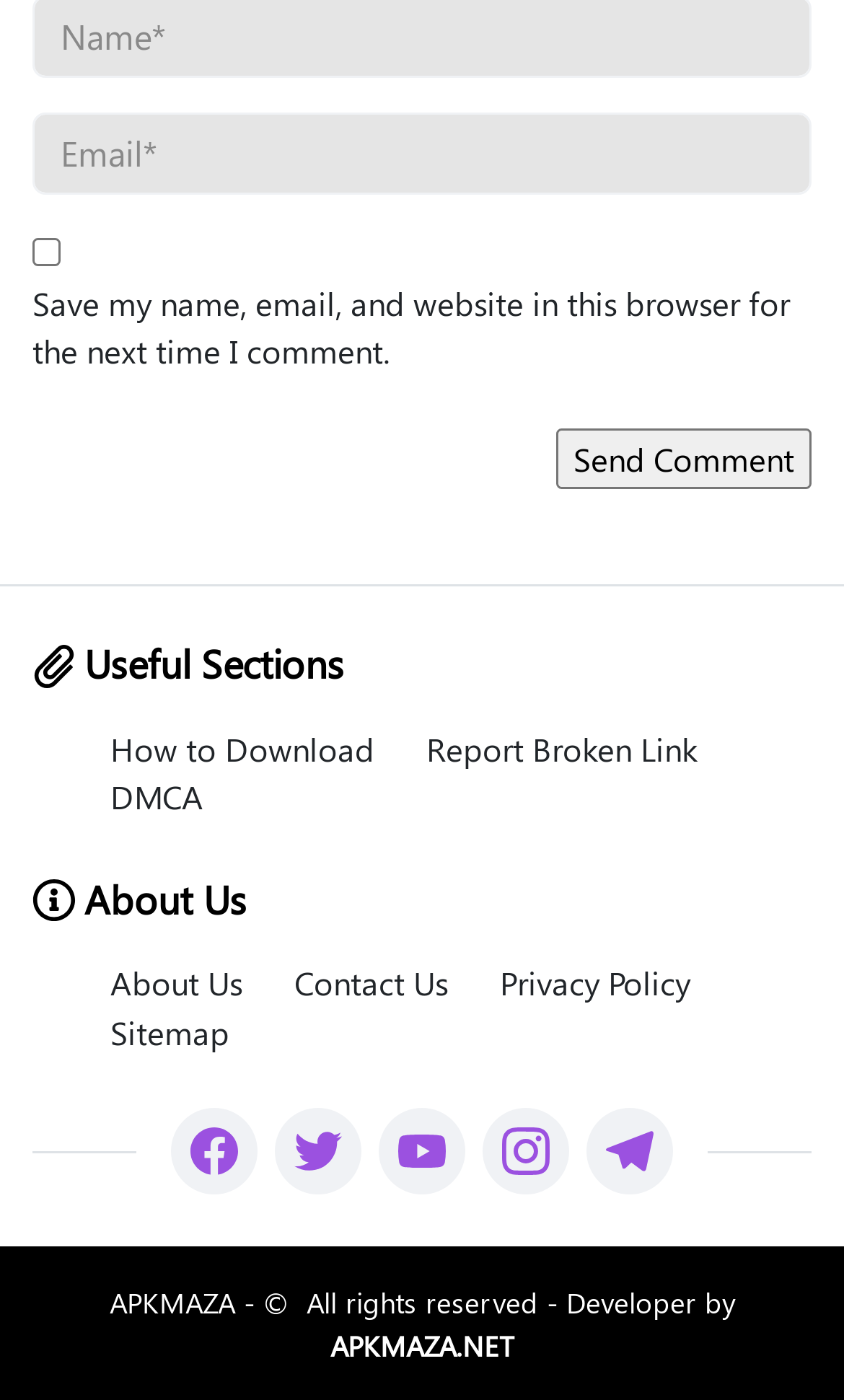Locate the bounding box coordinates of the clickable region necessary to complete the following instruction: "Click the Send Comment button". Provide the coordinates in the format of four float numbers between 0 and 1, i.e., [left, top, right, bottom].

[0.659, 0.306, 0.962, 0.35]